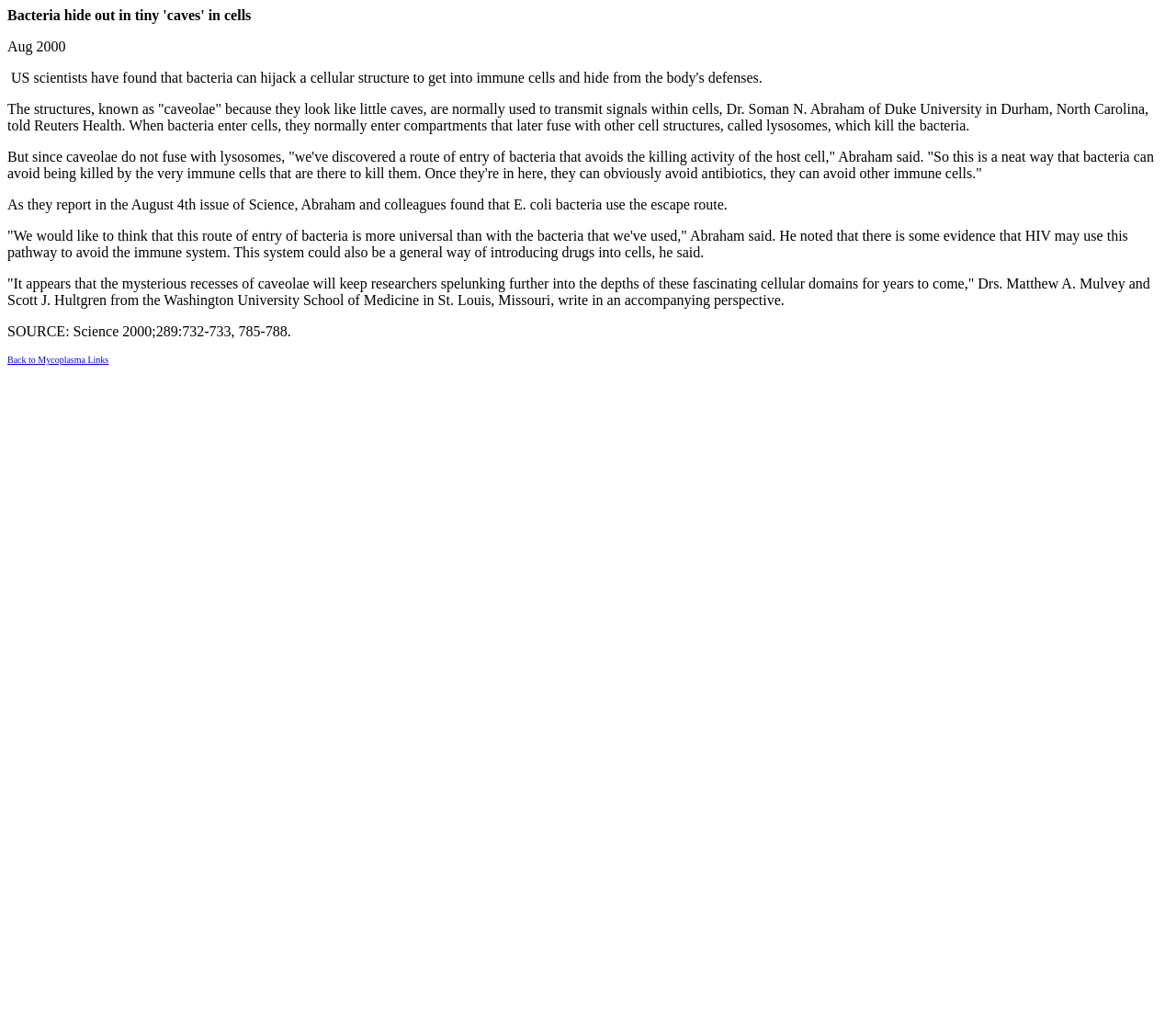What happens to bacteria when they enter cells normally?
Answer the question with as much detail as possible.

The text states that when bacteria enter cells, they normally enter compartments that later fuse with other cell structures, called lysosomes, which kill the bacteria.